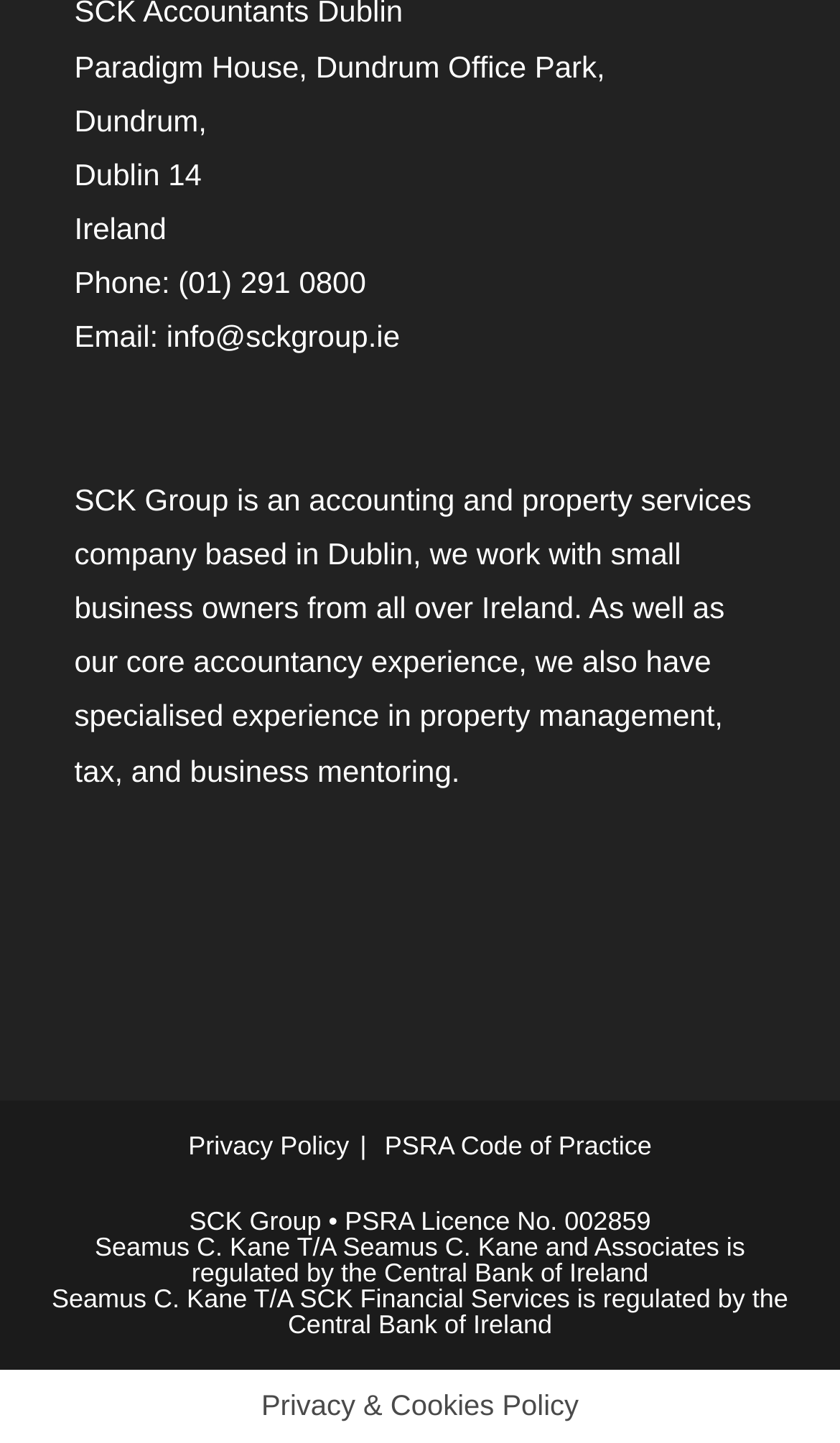What is the email address?
Using the image as a reference, answer the question with a short word or phrase.

info@sckgroup.ie